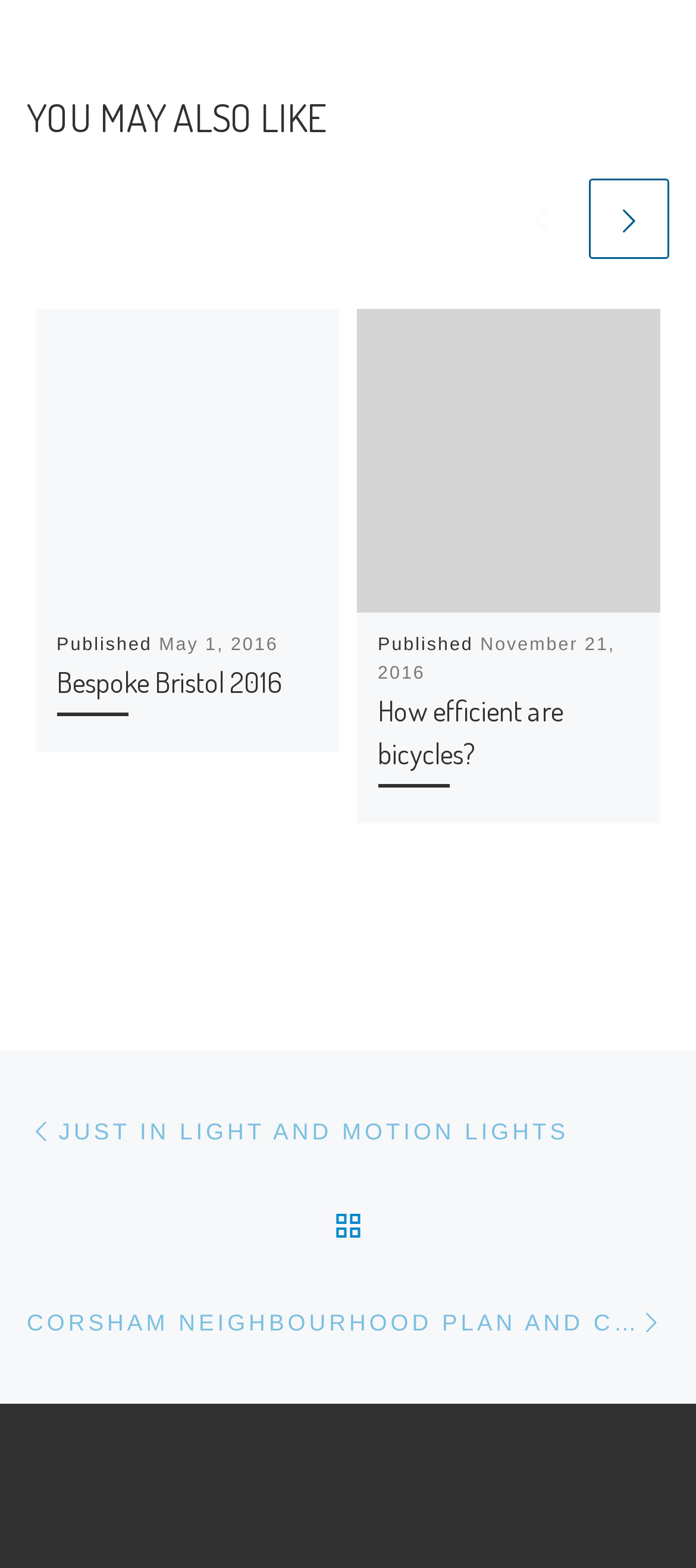Please pinpoint the bounding box coordinates for the region I should click to adhere to this instruction: "Back to post list".

[0.474, 0.752, 0.526, 0.813]